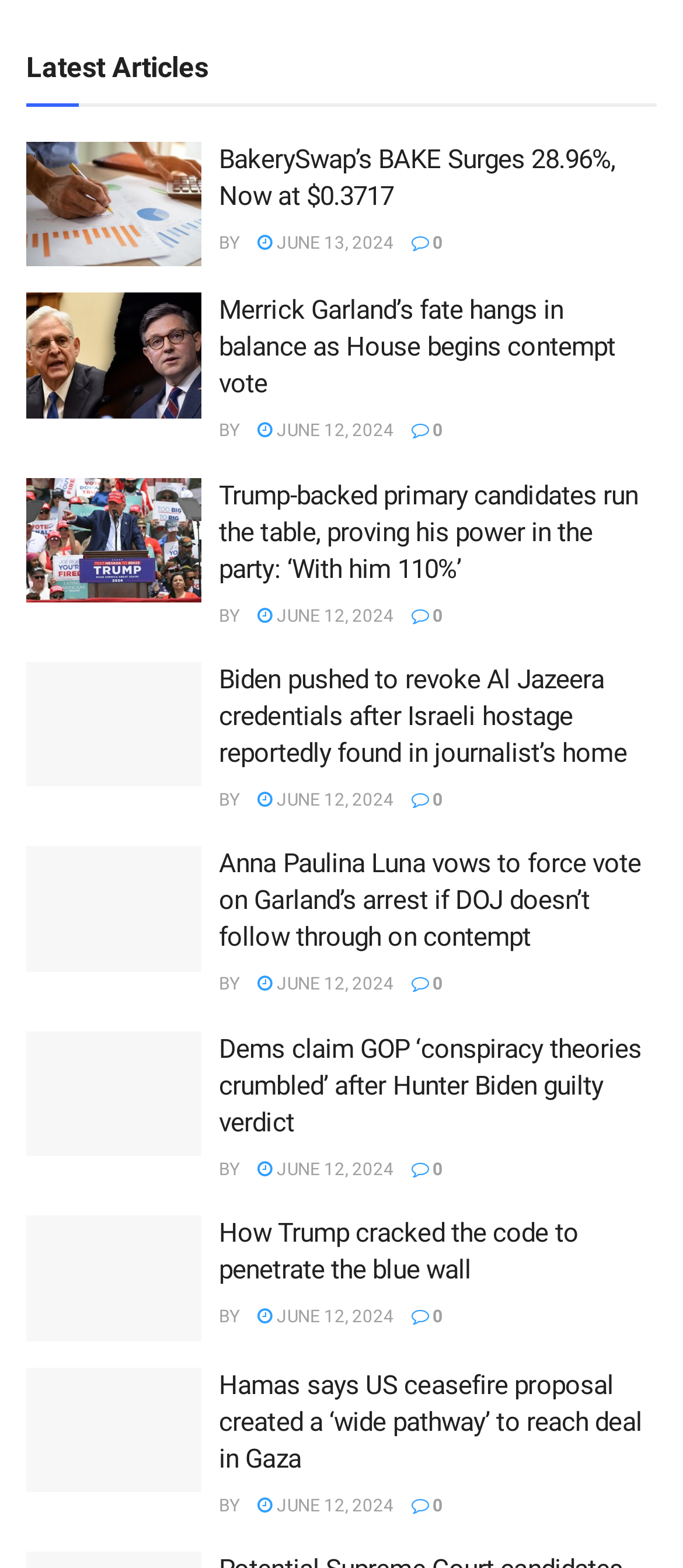Highlight the bounding box of the UI element that corresponds to this description: "June 12, 2024".

[0.377, 0.833, 0.577, 0.846]